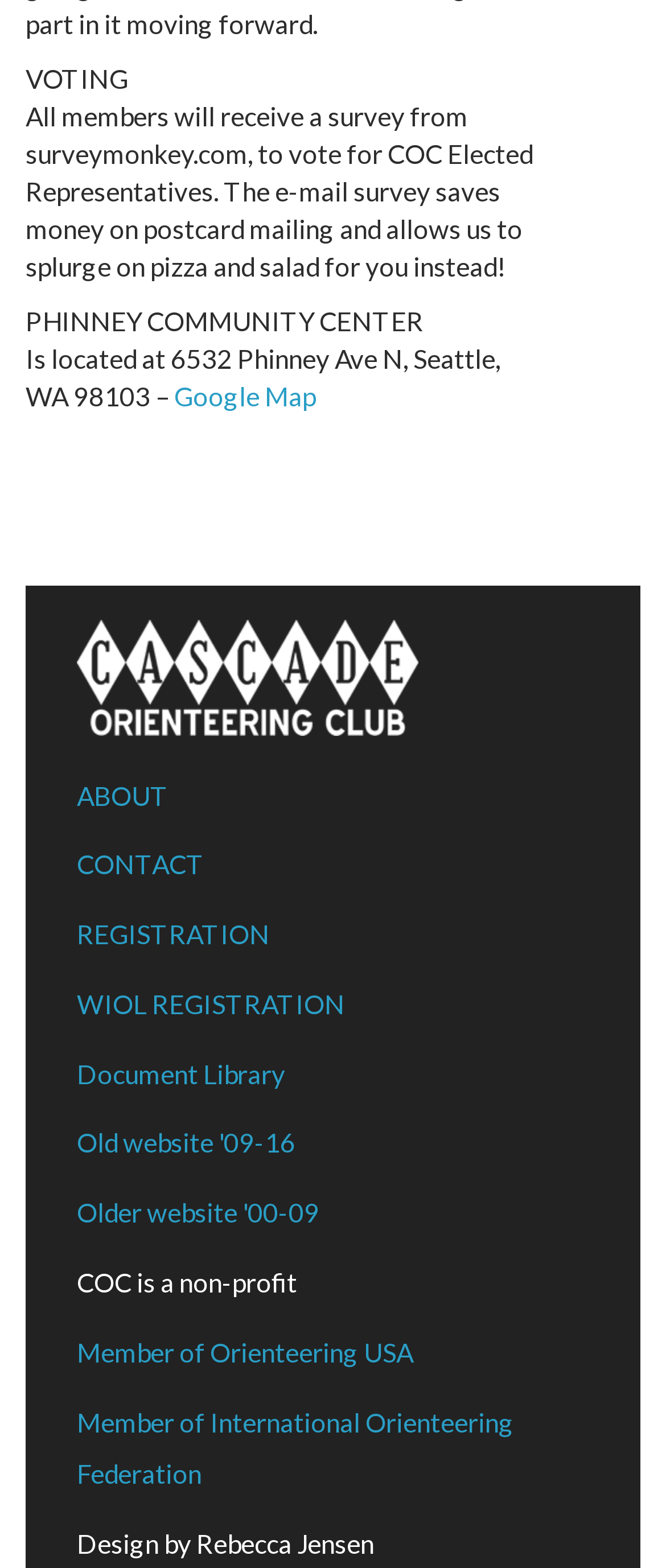Identify the bounding box coordinates of the clickable region required to complete the instruction: "Visit Cascade Orienteering". The coordinates should be given as four float numbers within the range of 0 and 1, i.e., [left, top, right, bottom].

[0.115, 0.431, 0.628, 0.45]